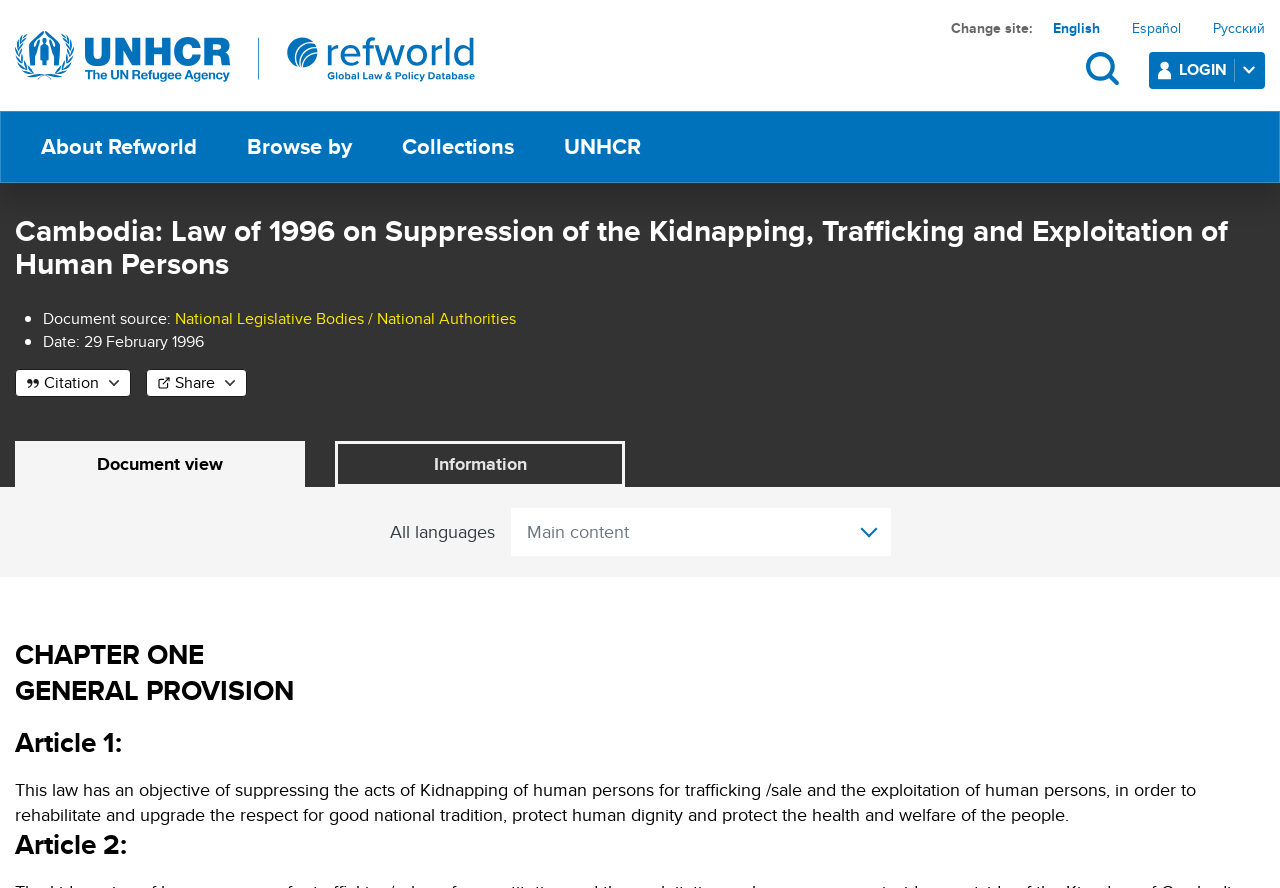Locate the bounding box coordinates of the clickable area to execute the instruction: "View document information". Provide the coordinates as four float numbers between 0 and 1, represented as [left, top, right, bottom].

[0.262, 0.497, 0.488, 0.548]